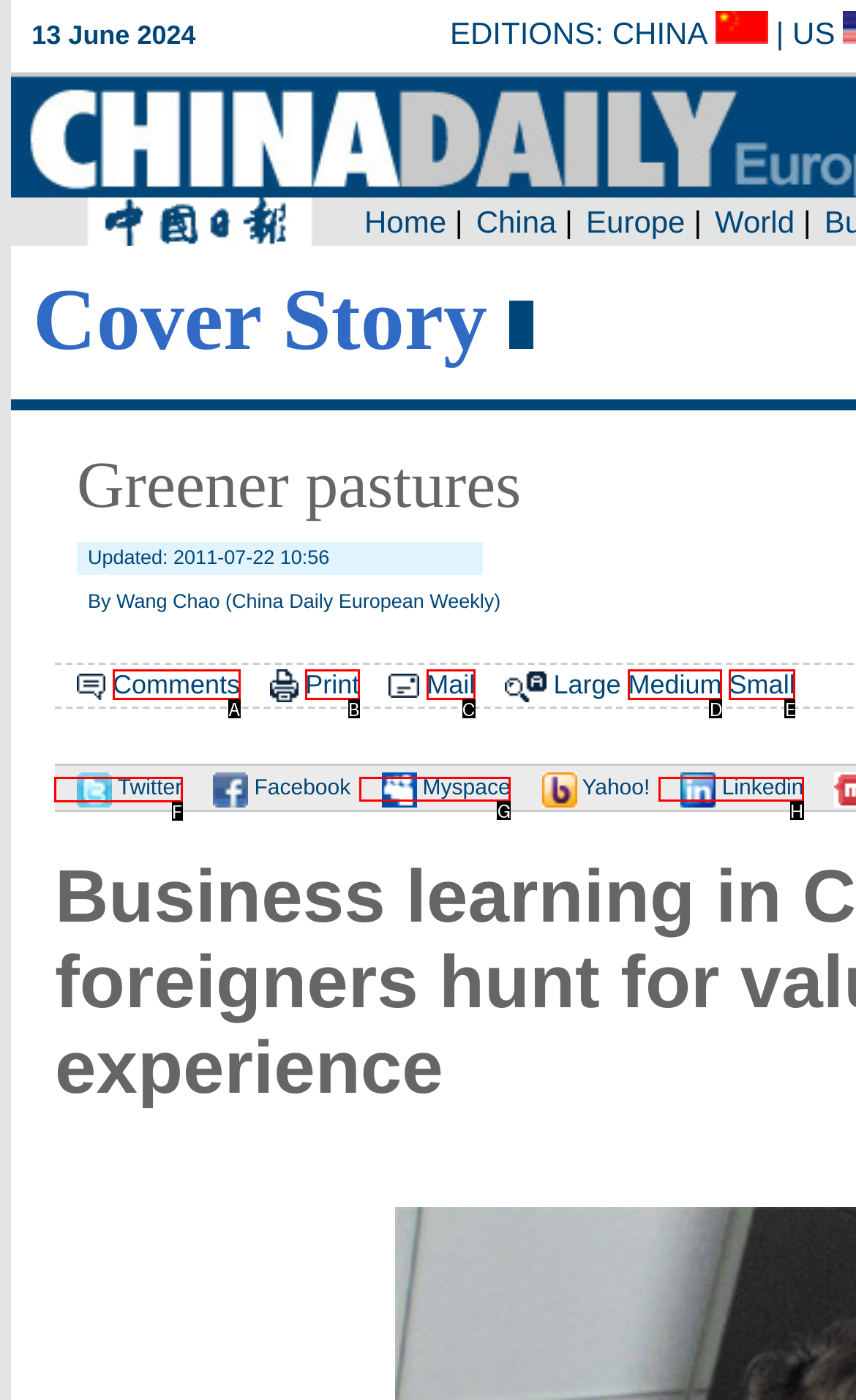Choose the HTML element that needs to be clicked for the given task: Share on Twitter Respond by giving the letter of the chosen option.

F